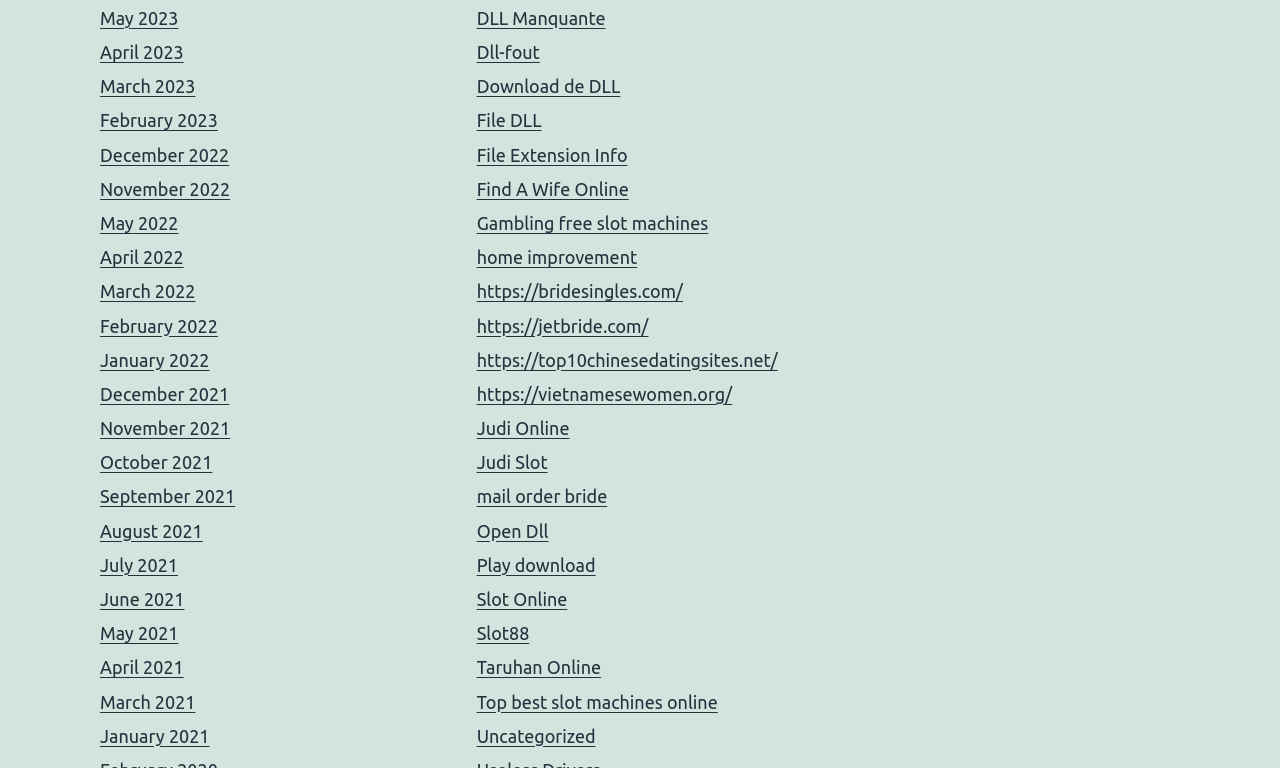Specify the bounding box coordinates of the area that needs to be clicked to achieve the following instruction: "Visit https://bridesingles.com/".

[0.372, 0.366, 0.534, 0.392]